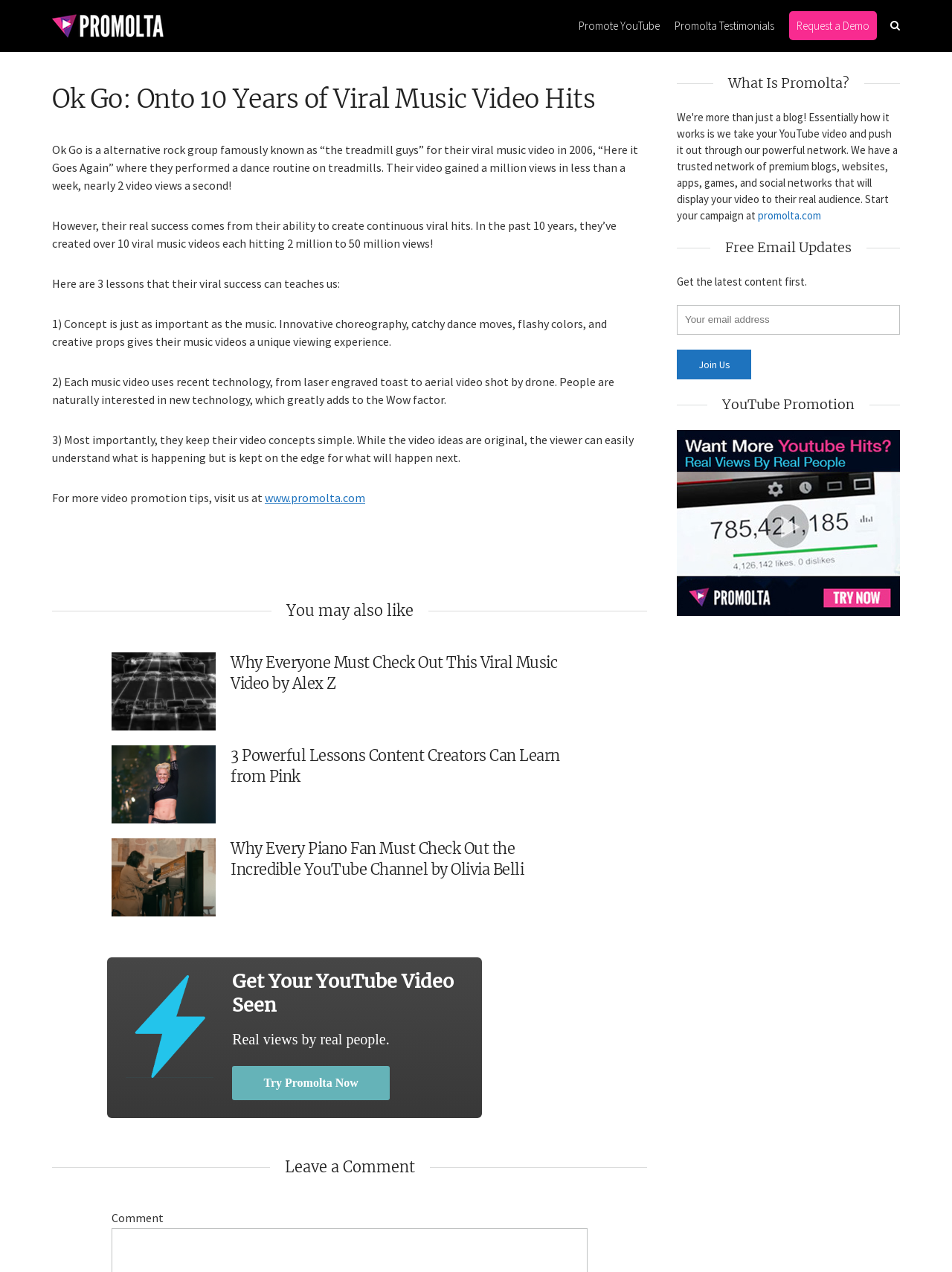Determine the bounding box coordinates of the element's region needed to click to follow the instruction: "Get 'Real views by real people'". Provide these coordinates as four float numbers between 0 and 1, formatted as [left, top, right, bottom].

[0.244, 0.811, 0.409, 0.824]